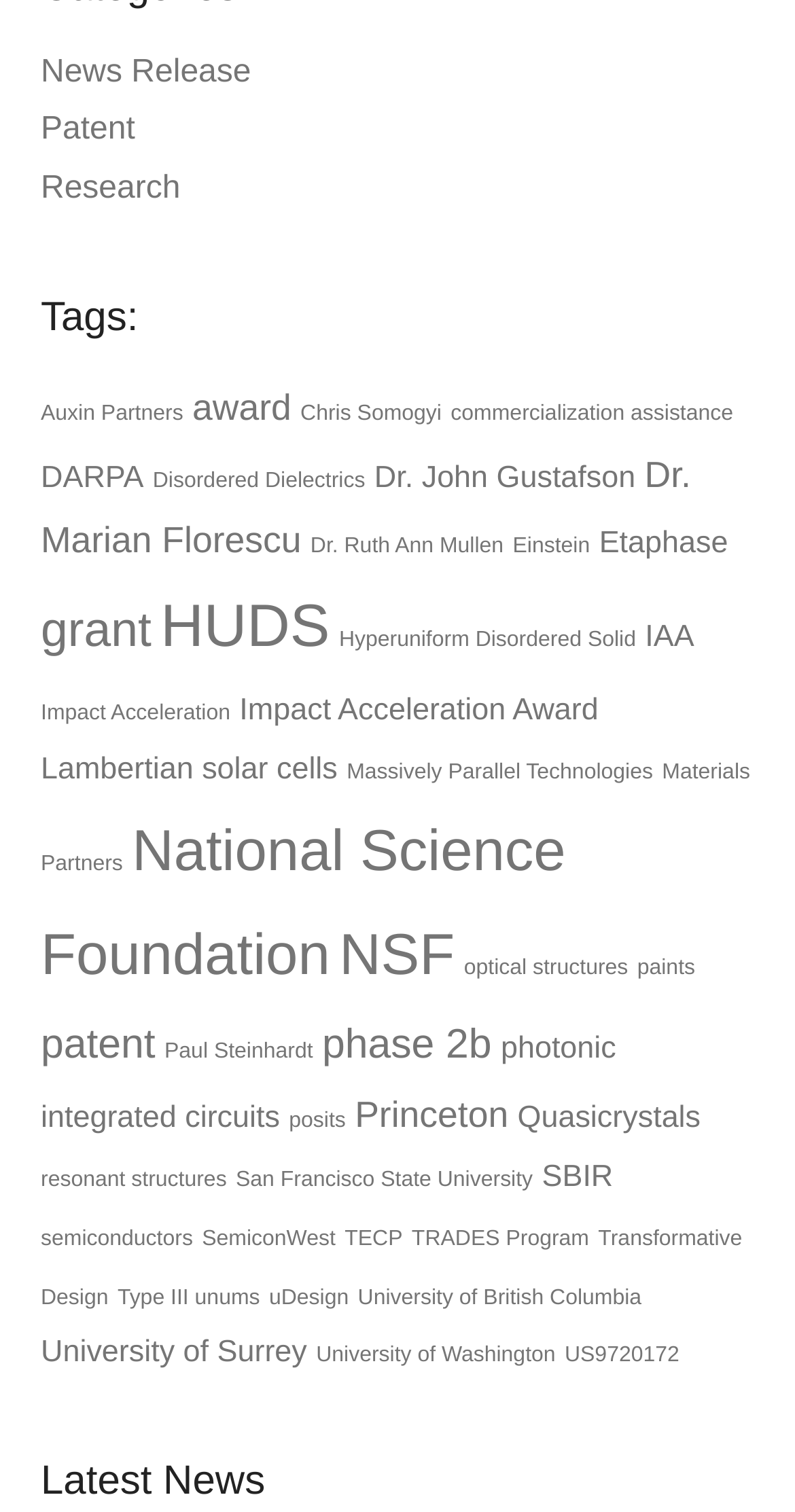How many links are related to 'Dr. Marian Florescu'?
Please look at the screenshot and answer in one word or a short phrase.

3